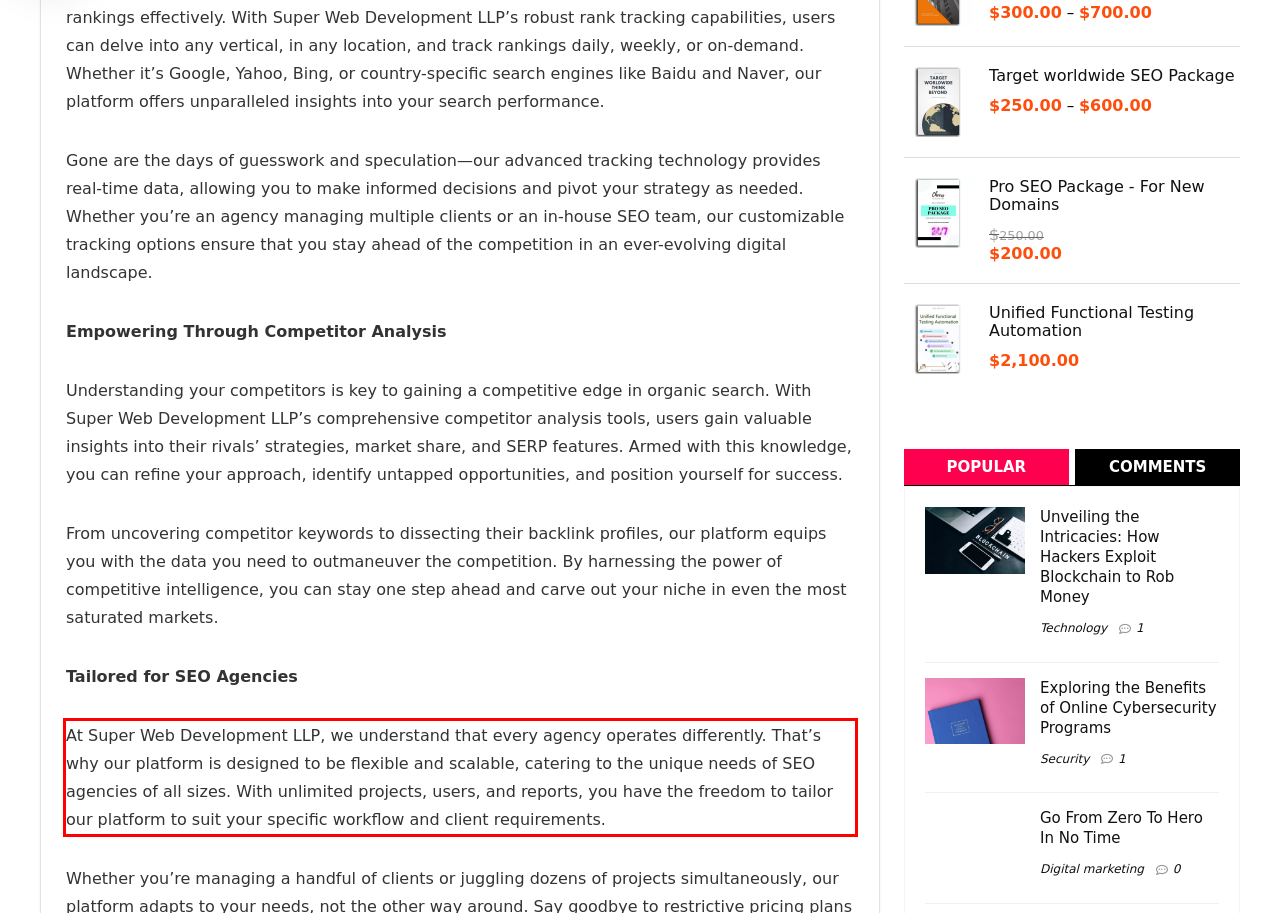There is a screenshot of a webpage with a red bounding box around a UI element. Please use OCR to extract the text within the red bounding box.

At Super Web Development LLP, we understand that every agency operates differently. That’s why our platform is designed to be flexible and scalable, catering to the unique needs of SEO agencies of all sizes. With unlimited projects, users, and reports, you have the freedom to tailor our platform to suit your specific workflow and client requirements.